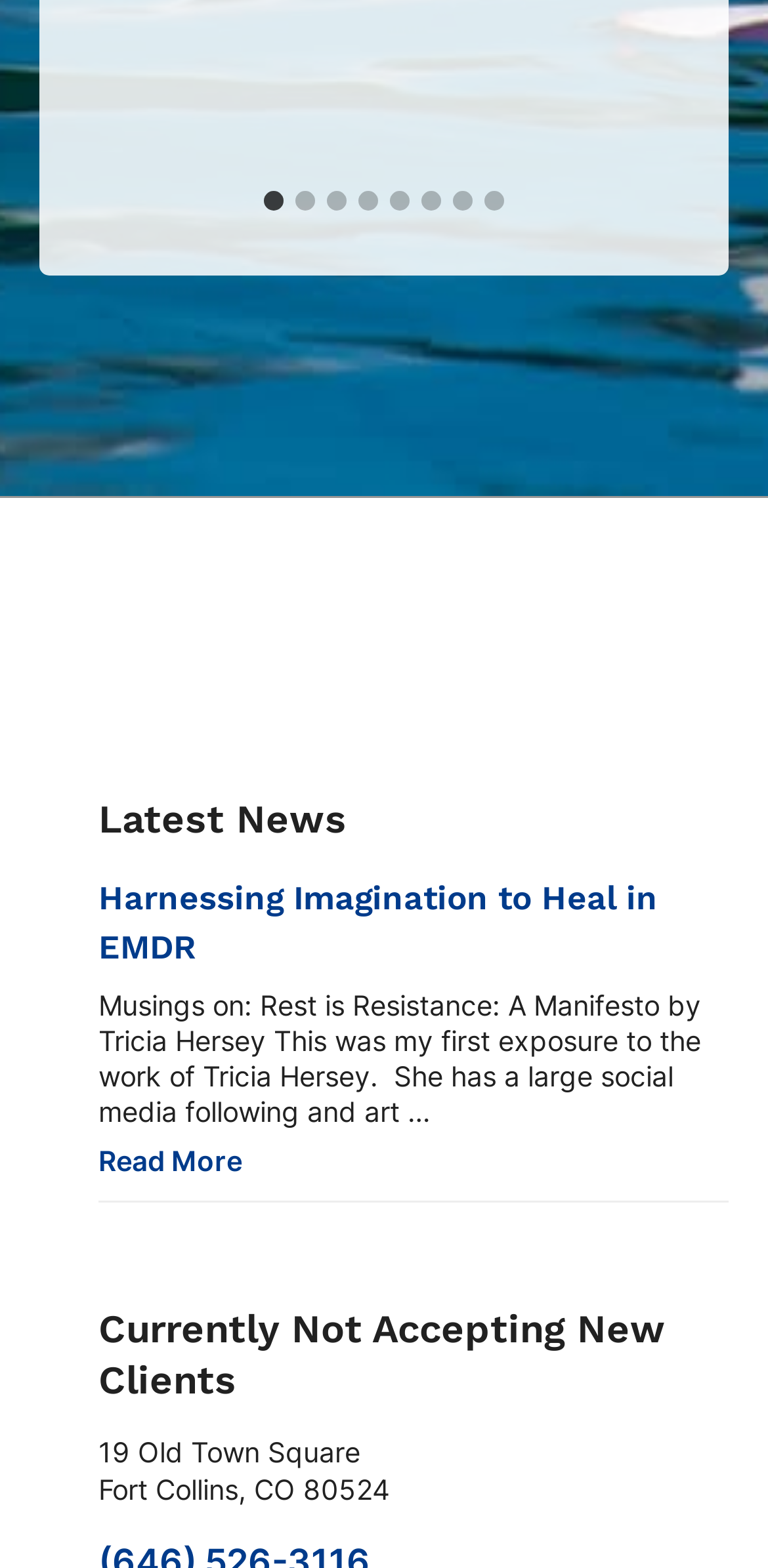Can you look at the image and give a comprehensive answer to the question:
What is the purpose of the tabs at the top?

The tabs at the top of the webpage are labeled 'Go to slide 1', 'Go to slide 2', and so on, indicating that they are used to navigate through a presentation or slideshow. The description 'Select a slide to show' further confirms this purpose.